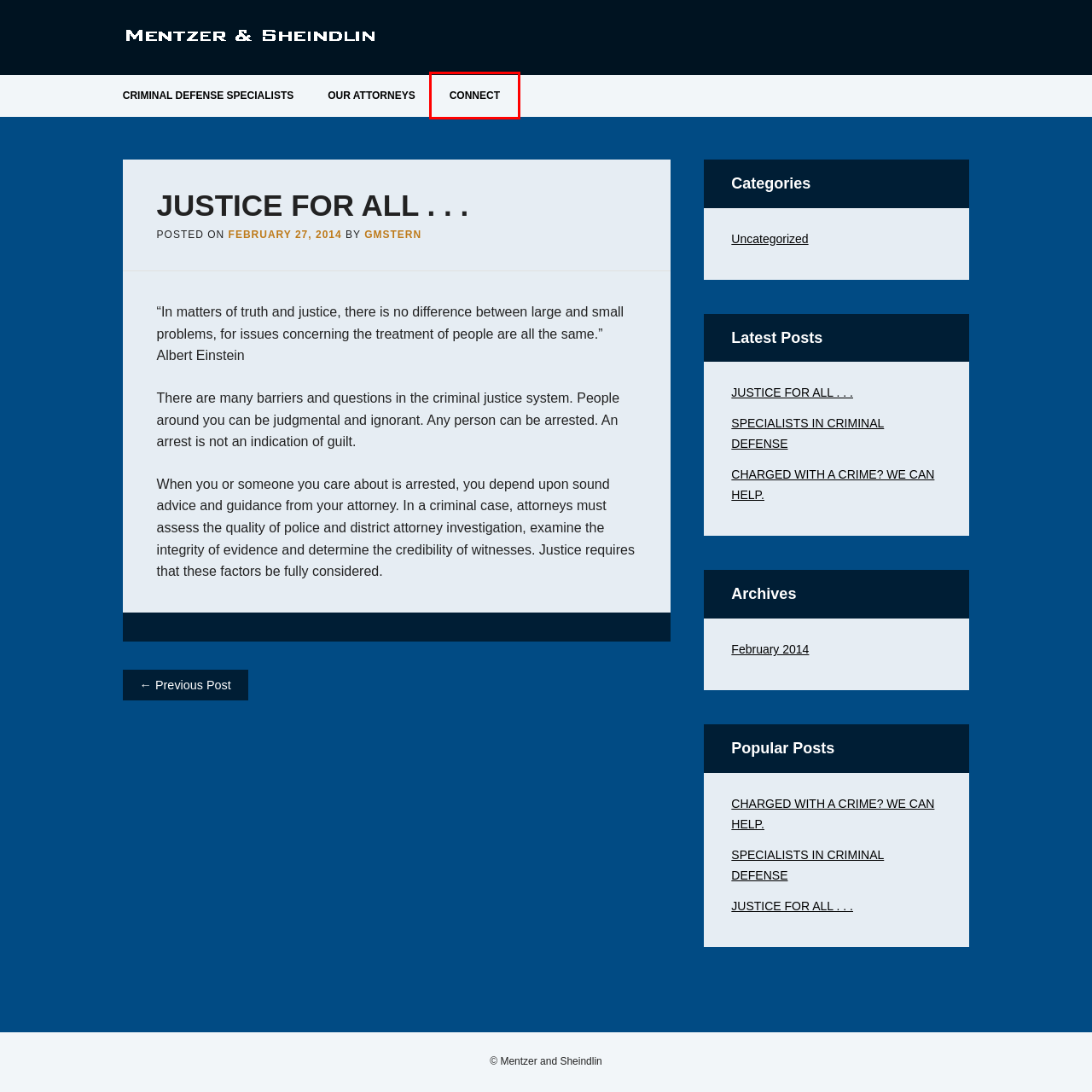You are presented with a screenshot of a webpage with a red bounding box. Select the webpage description that most closely matches the new webpage after clicking the element inside the red bounding box. The options are:
A. Uncategorized – Mentzer and Sheindlin
B. CHARGED WITH A CRIME? WE CAN HELP. – Mentzer and Sheindlin
C. Mentzer and Sheindlin
D. OUR ATTORNEYS – Mentzer and Sheindlin
E. SPECIALISTS IN CRIMINAL DEFENSE – Mentzer and Sheindlin
F. February 2014 – Mentzer and Sheindlin
G. CONNECT – Mentzer and Sheindlin
H. gmstern – Mentzer and Sheindlin

G